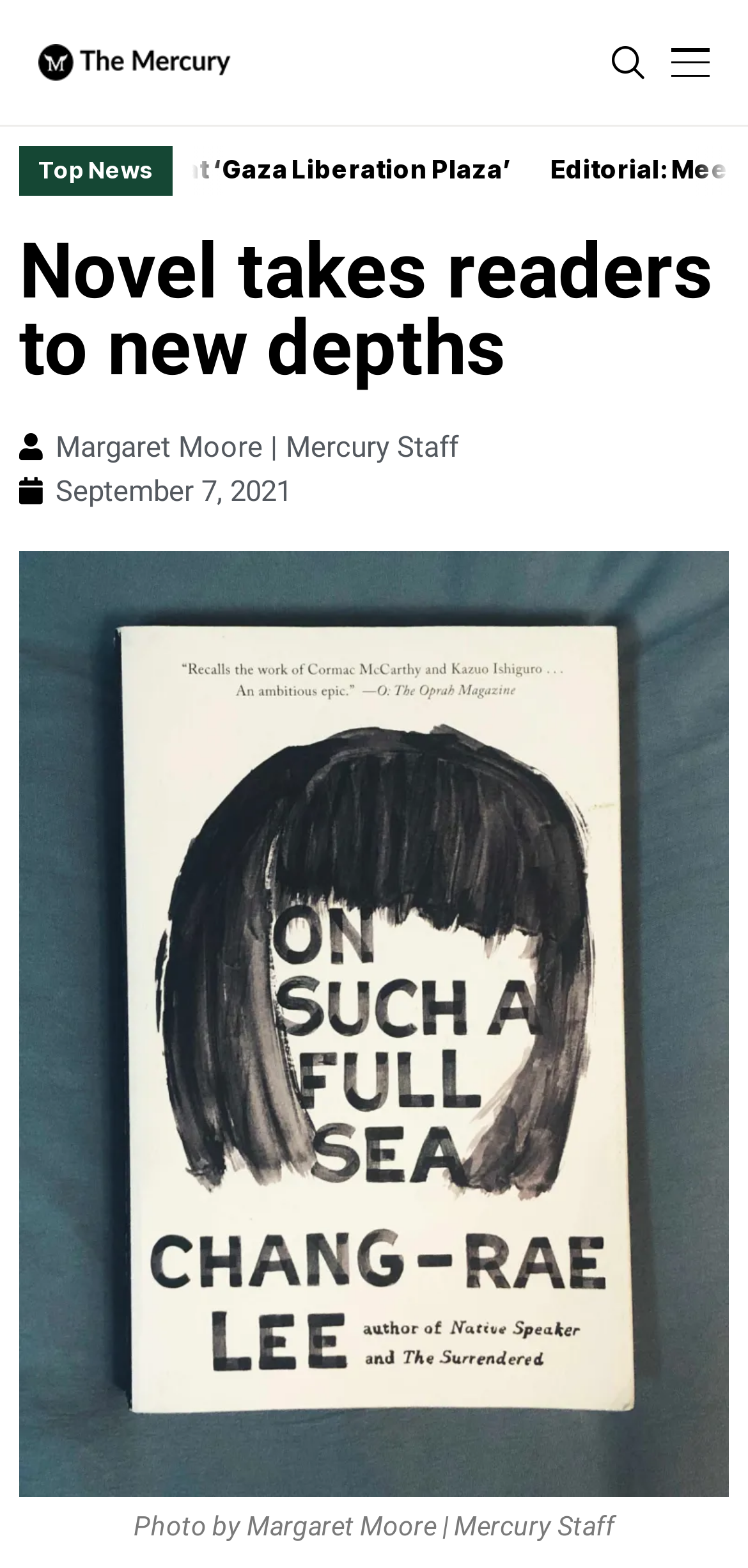What is the title of the editorial?
Please look at the screenshot and answer using one word or phrase.

Meet the admin